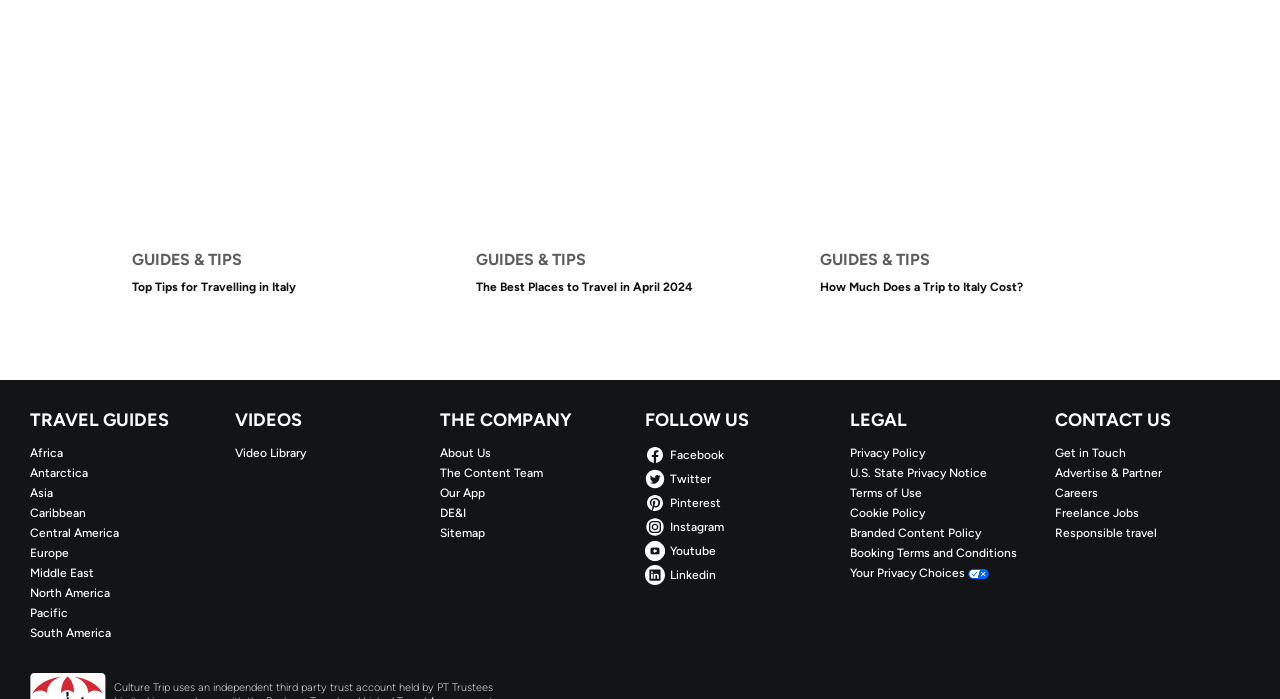Please specify the bounding box coordinates of the clickable section necessary to execute the following command: "Get in touch with the company".

[0.824, 0.637, 0.977, 0.659]